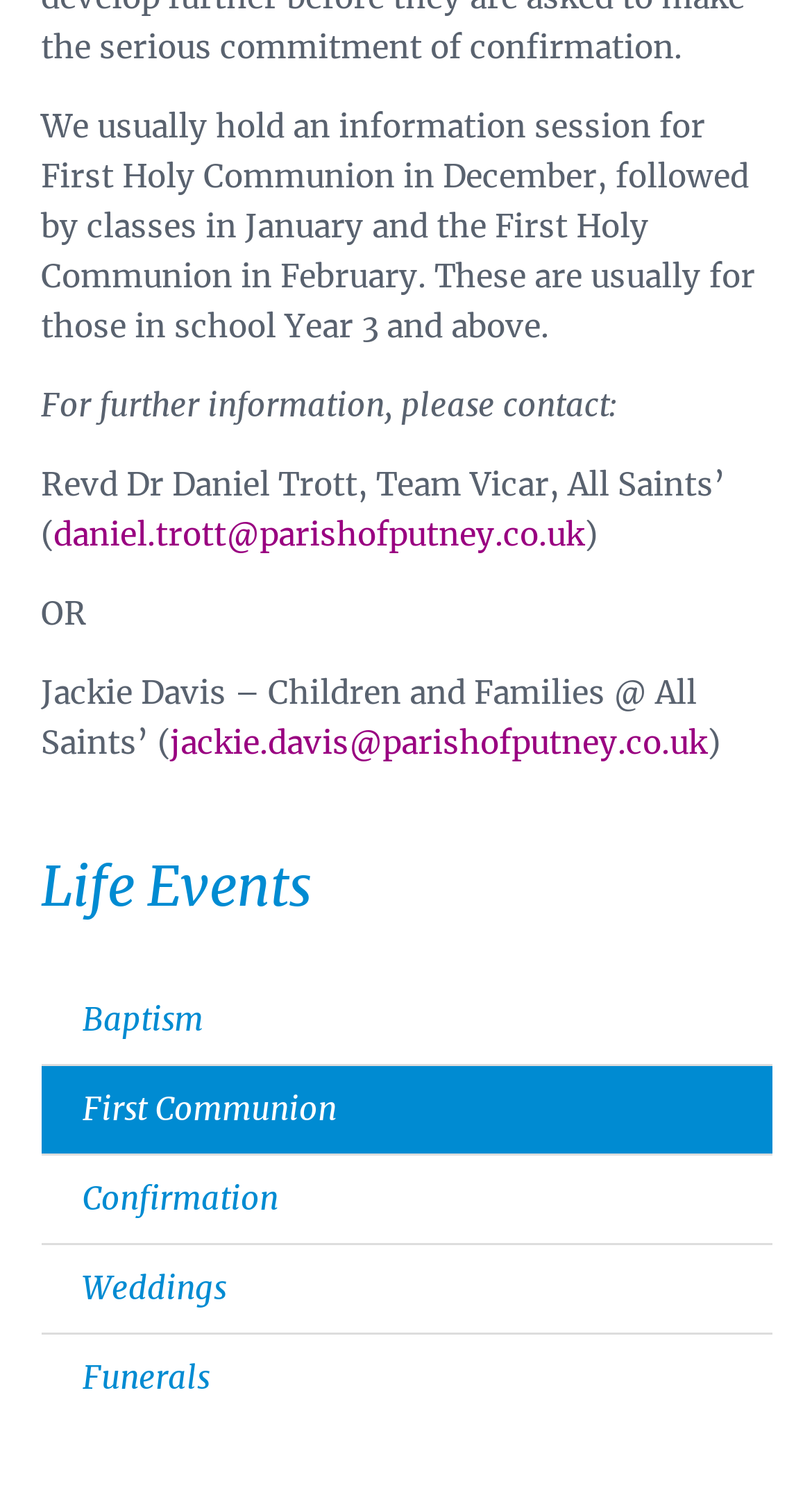Given the element description: "Weddings", predict the bounding box coordinates of this UI element. The coordinates must be four float numbers between 0 and 1, given as [left, top, right, bottom].

[0.05, 0.828, 0.95, 0.886]